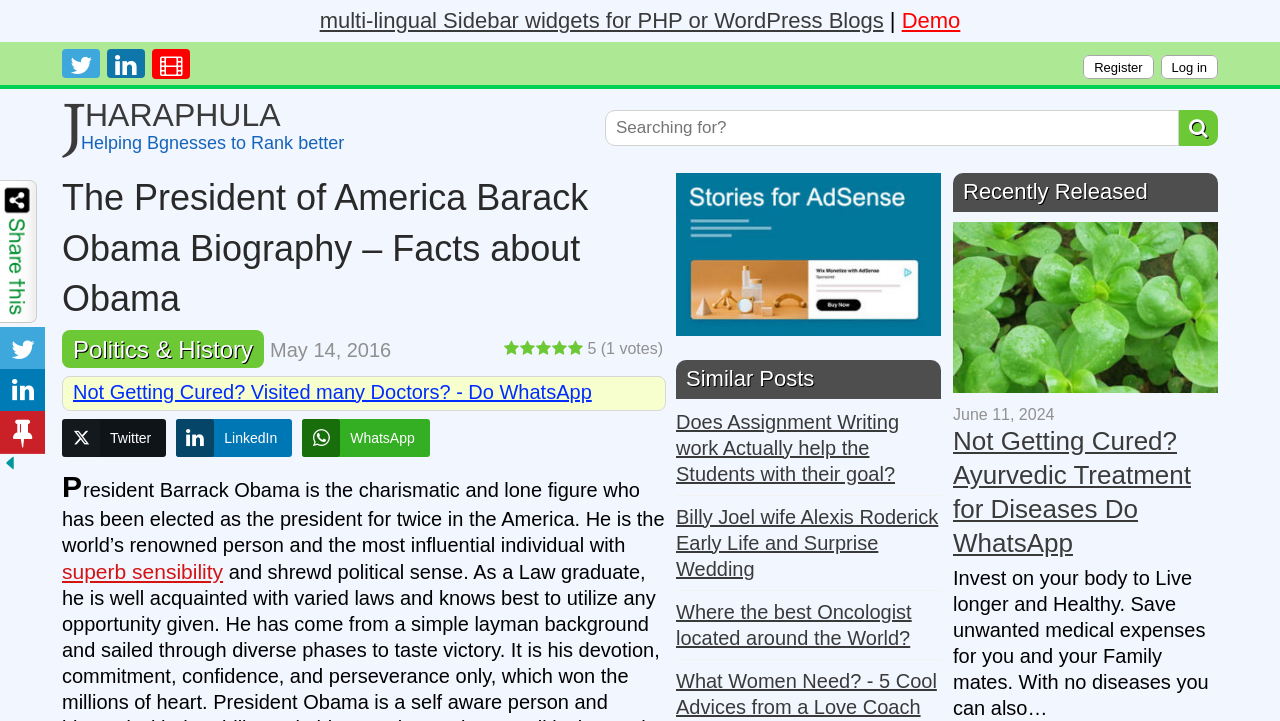Point out the bounding box coordinates of the section to click in order to follow this instruction: "Share on Twitter".

[0.048, 0.581, 0.13, 0.633]